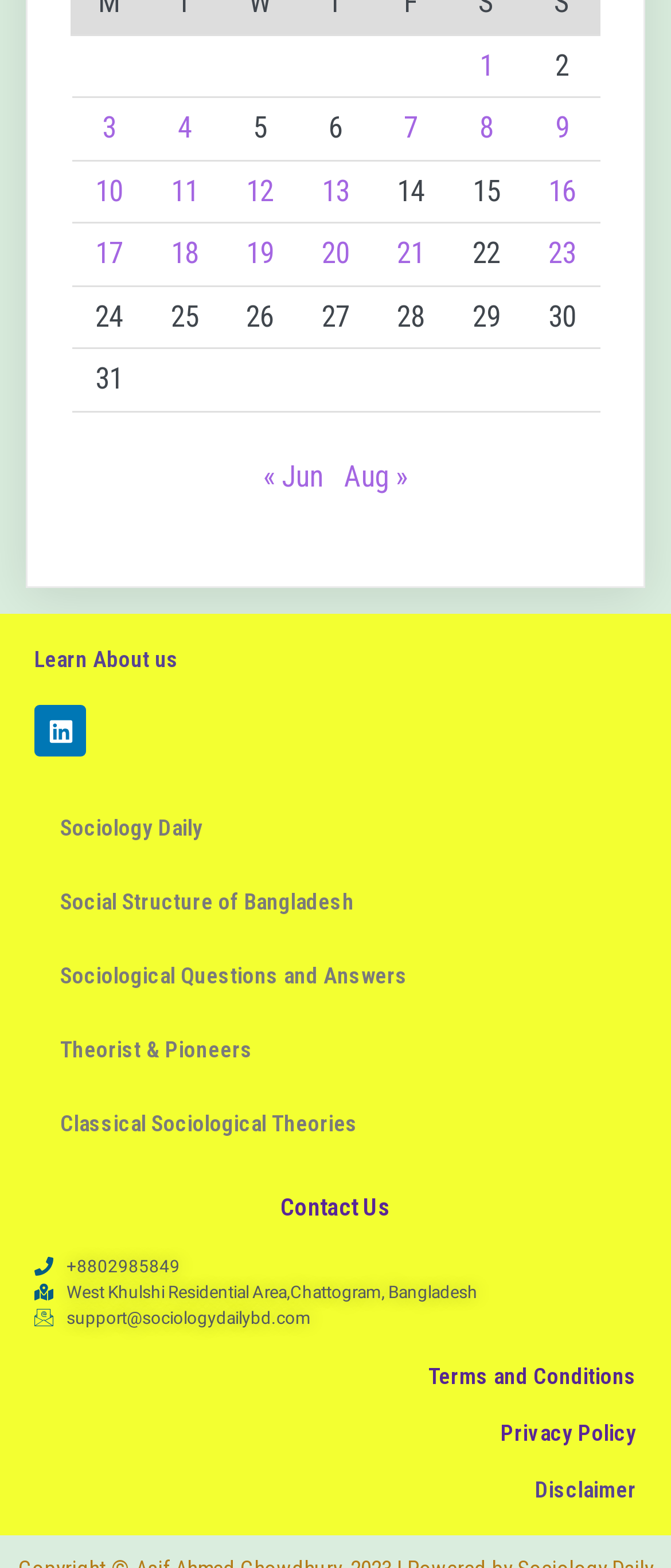Specify the bounding box coordinates of the area that needs to be clicked to achieve the following instruction: "Check 'Sociology Daily'".

[0.051, 0.505, 0.716, 0.552]